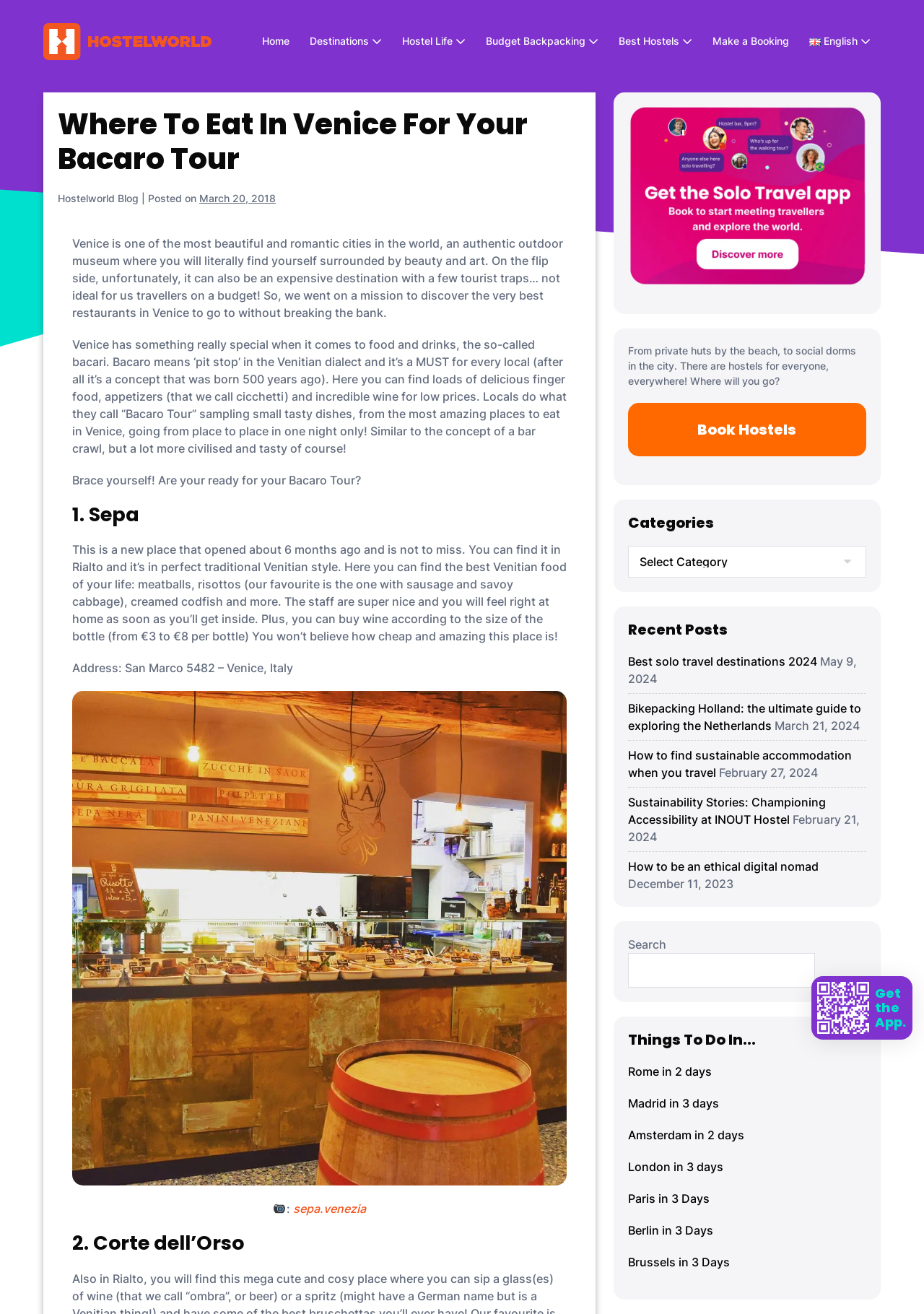Give a short answer to this question using one word or a phrase:
What is a 'Bacaro Tour'?

Sampling small dishes and wine